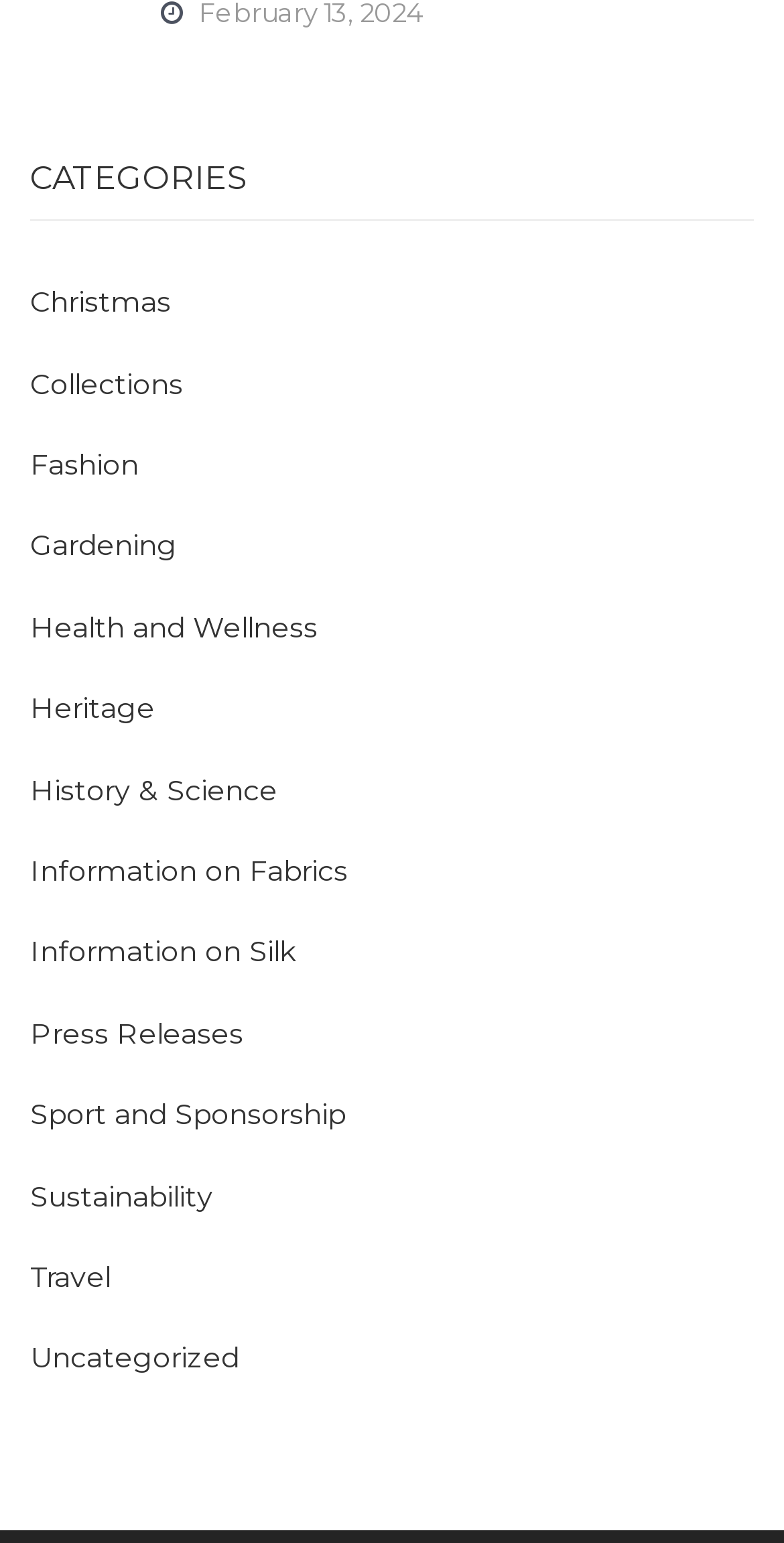Please identify the bounding box coordinates of the element's region that needs to be clicked to fulfill the following instruction: "Learn about Health and Wellness". The bounding box coordinates should consist of four float numbers between 0 and 1, i.e., [left, top, right, bottom].

[0.038, 0.395, 0.405, 0.418]